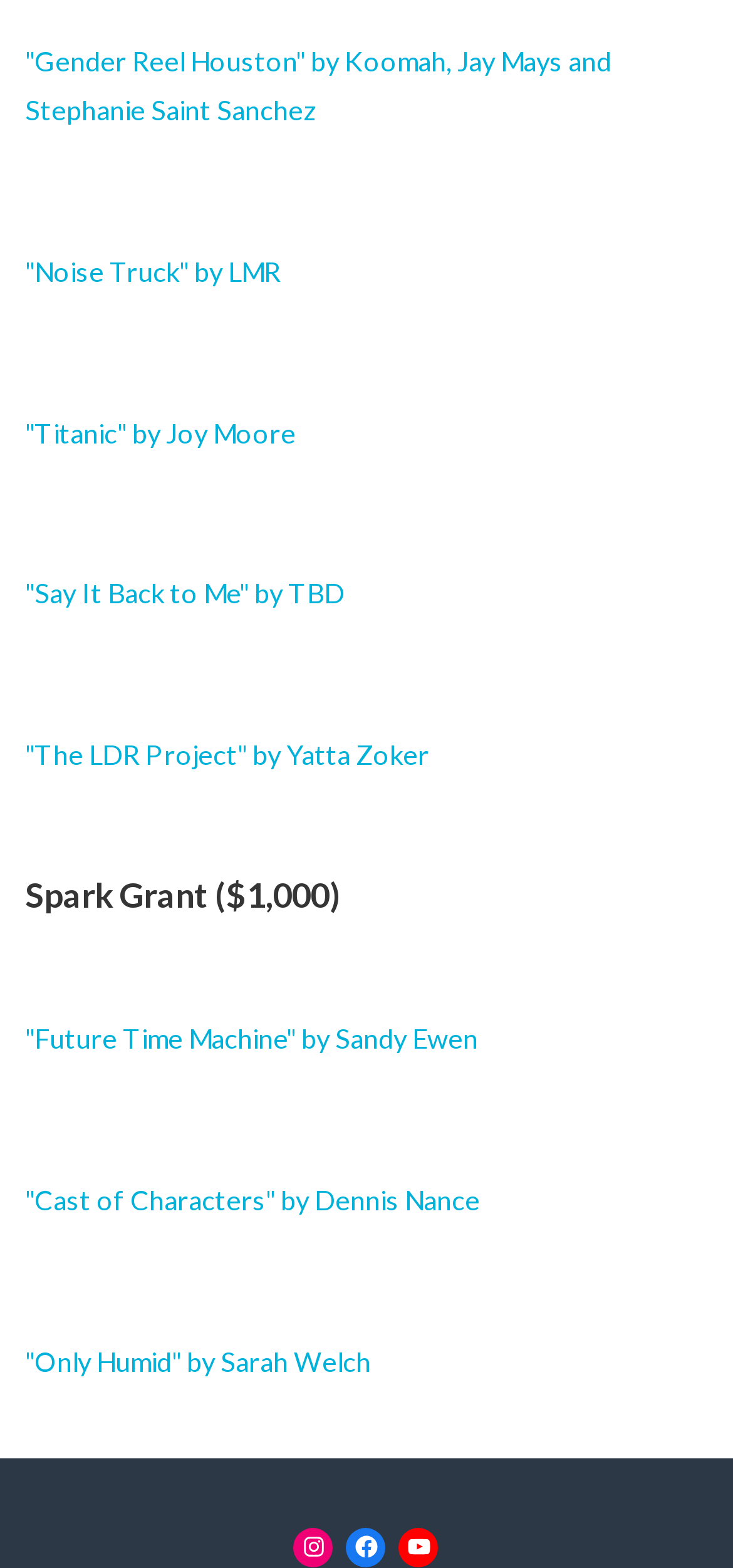Pinpoint the bounding box coordinates of the element you need to click to execute the following instruction: "Visit the webpage of 'Gender Reel Houston' by Koomah, Jay Mays and Stephanie Saint Sanchez". The bounding box should be represented by four float numbers between 0 and 1, in the format [left, top, right, bottom].

[0.034, 0.029, 0.834, 0.08]